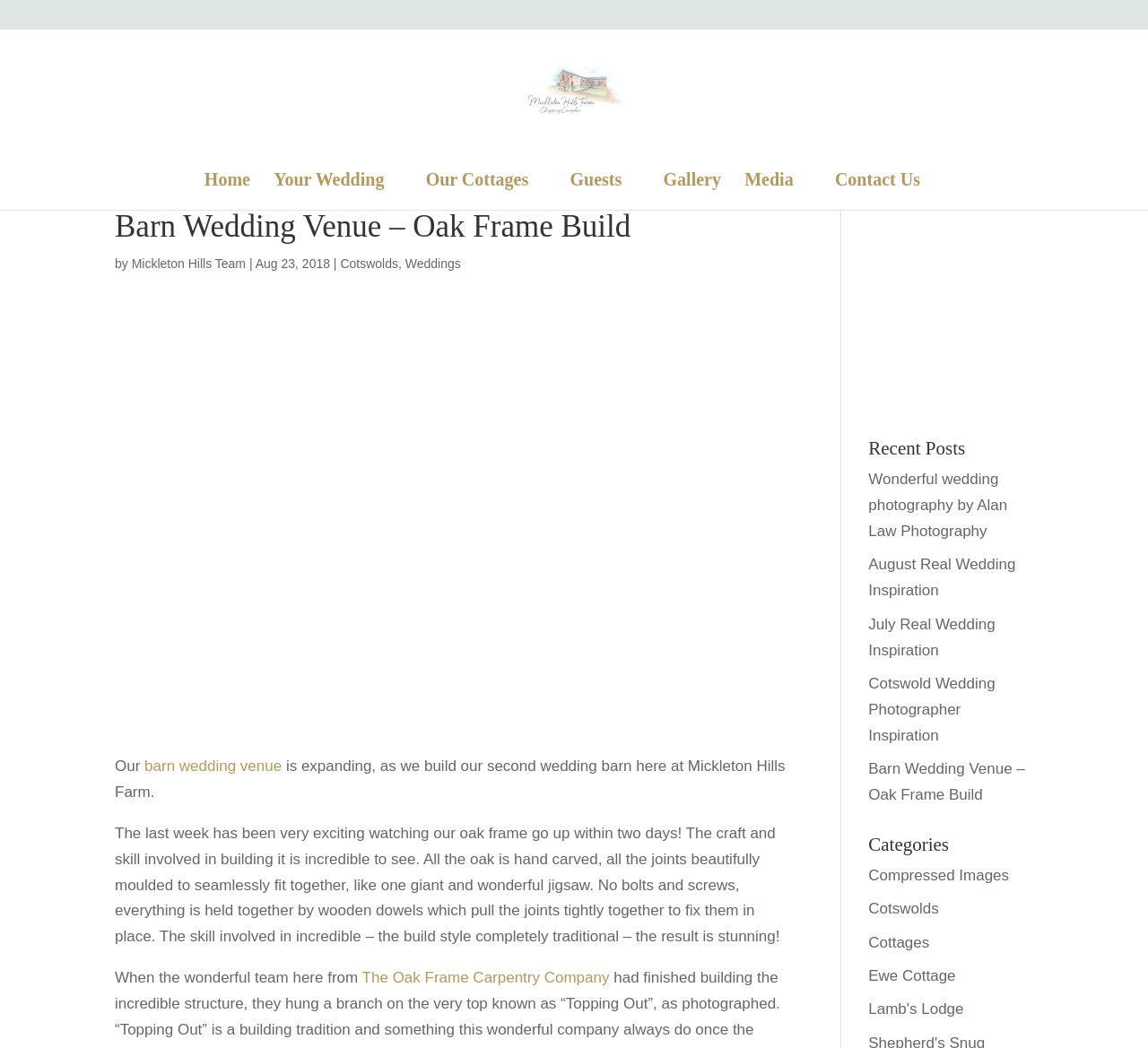What is the category of the post 'Wonderful wedding photography by Alan Law Photography'?
From the image, respond using a single word or phrase.

Recent Posts